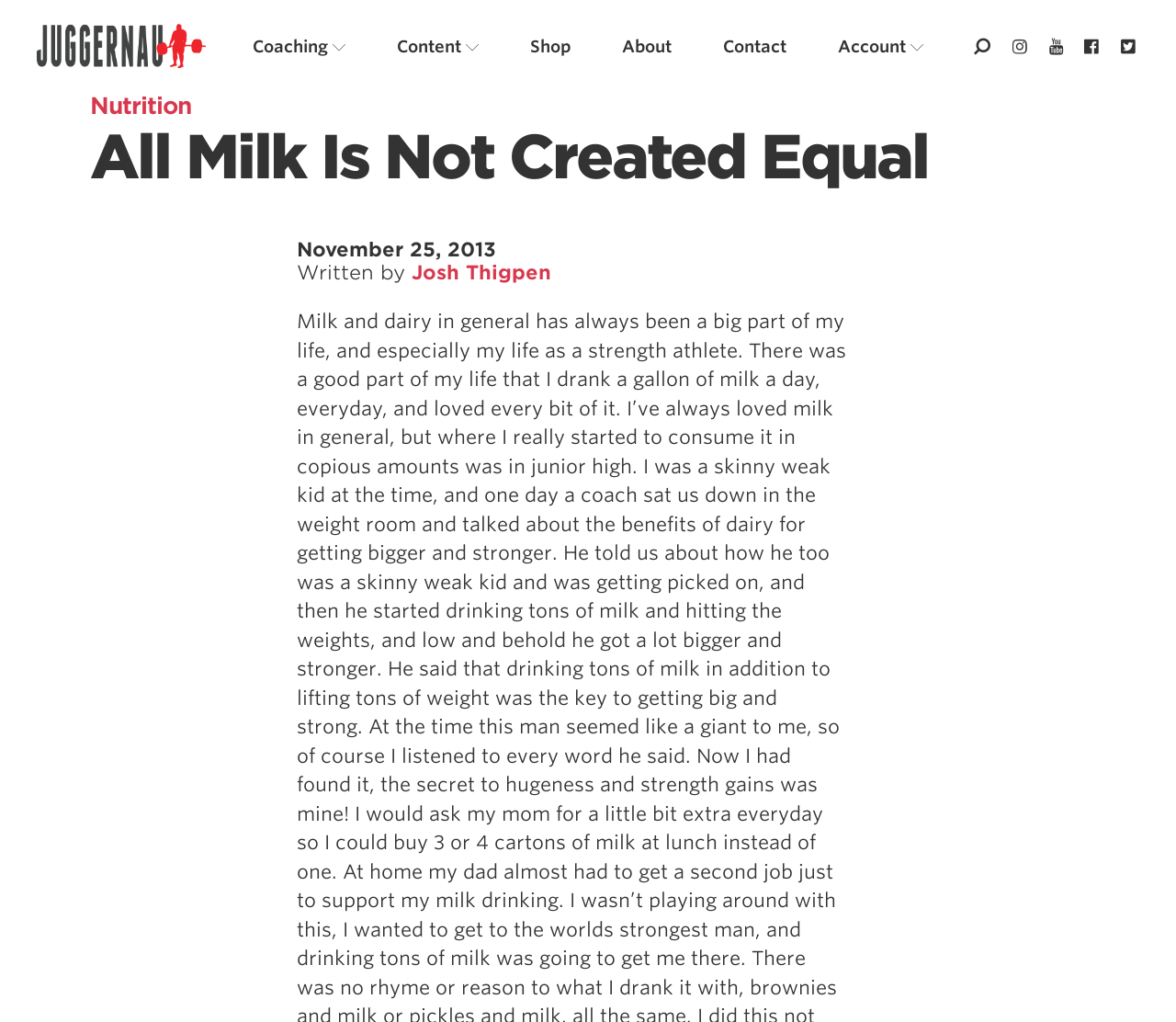Predict the bounding box of the UI element that fits this description: "Josh Thigpen".

[0.35, 0.255, 0.469, 0.278]